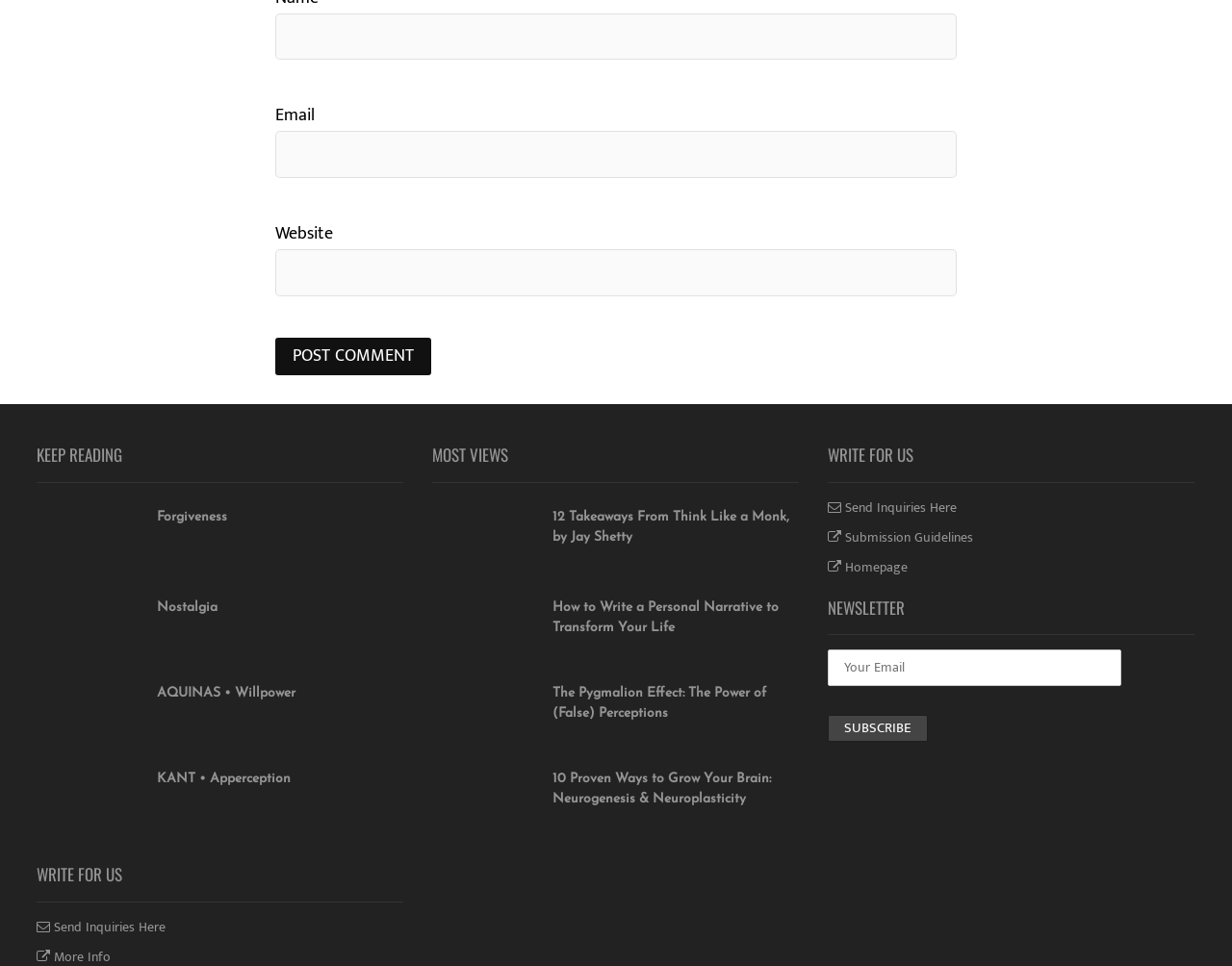Please reply to the following question with a single word or a short phrase:
How many links are there in the 'MOST VIEWS' section?

4